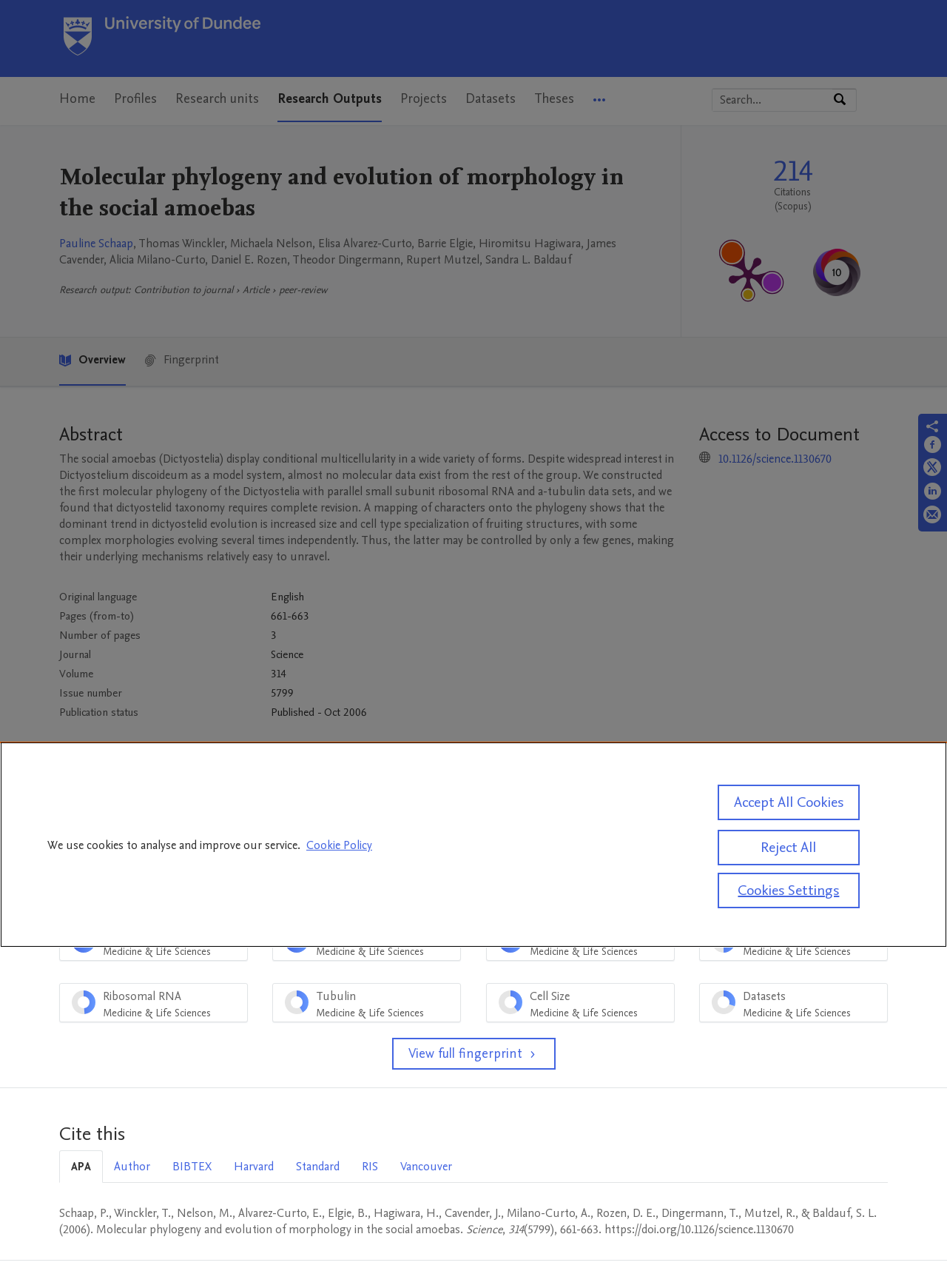Please locate and retrieve the main header text of the webpage.

Molecular phylogeny and evolution of morphology in the social amoebas